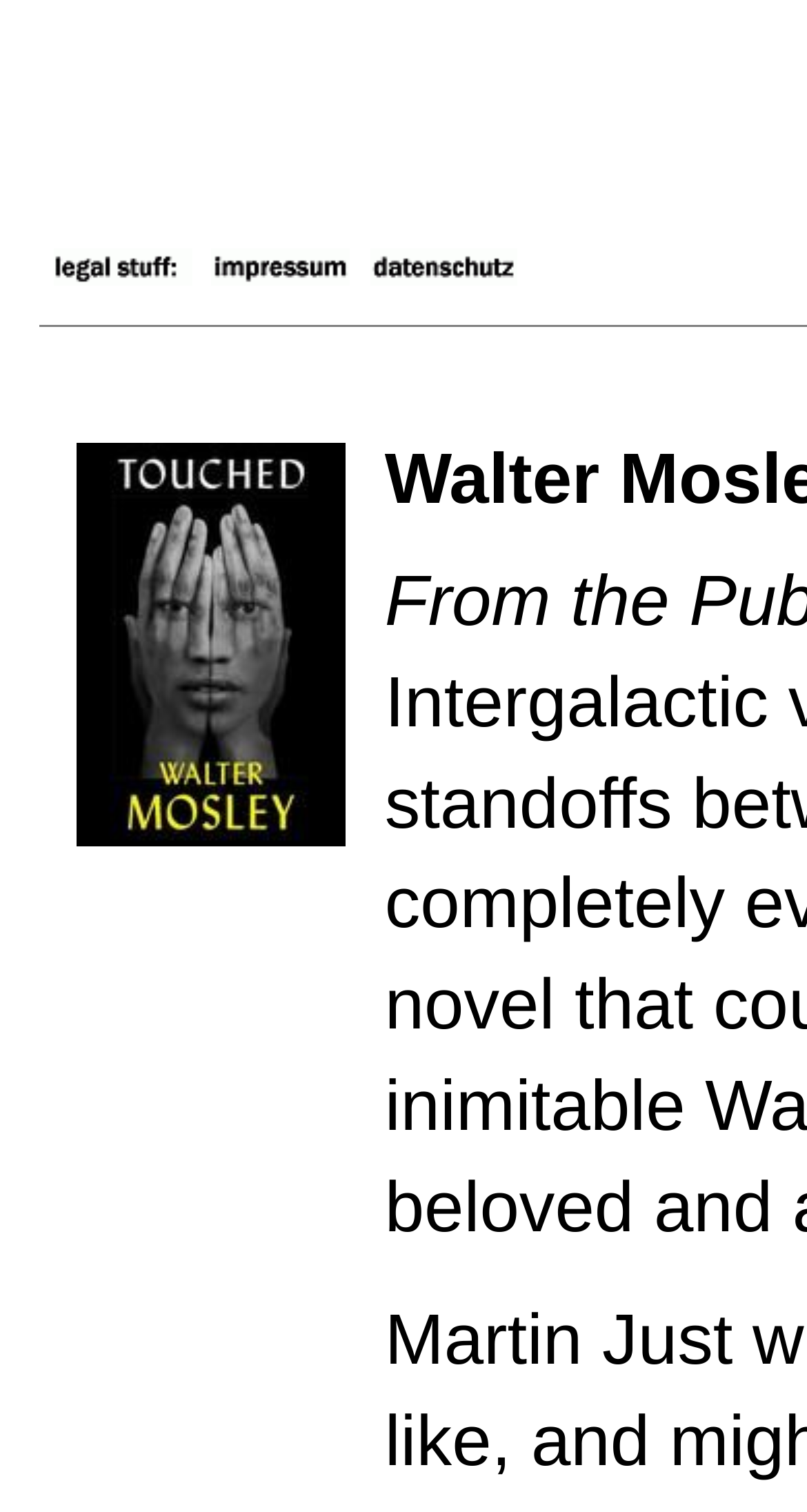What is the name of the book?
Look at the webpage screenshot and answer the question with a detailed explanation.

Based on the image element with the text 'Touched' and its bounding box coordinates [0.095, 0.293, 0.428, 0.56], it appears to be the title of a book.